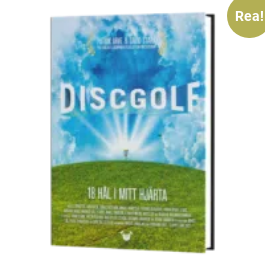Provide a comprehensive description of the image.

The image features a book cover titled "Discgolf – 18 hål i mitt hjärta," which translates to "Disc Golf – 18 Holes in My Heart." The cover displays a vibrant blue sky juxtaposed against a green landscape, embodying the spirit of outdoor disc golf. Rays of light shine through the clouds, creating a dynamic and uplifting atmosphere. The book appears to emphasize the theme of disc golf, potentially covering strategies, techniques, or personal stories related to the sport. It is currently featured in a promotional context with a "Rea!" label, indicating a sale or discount. This book is likely aimed at enthusiasts of the game, celebrating its community and experiences.